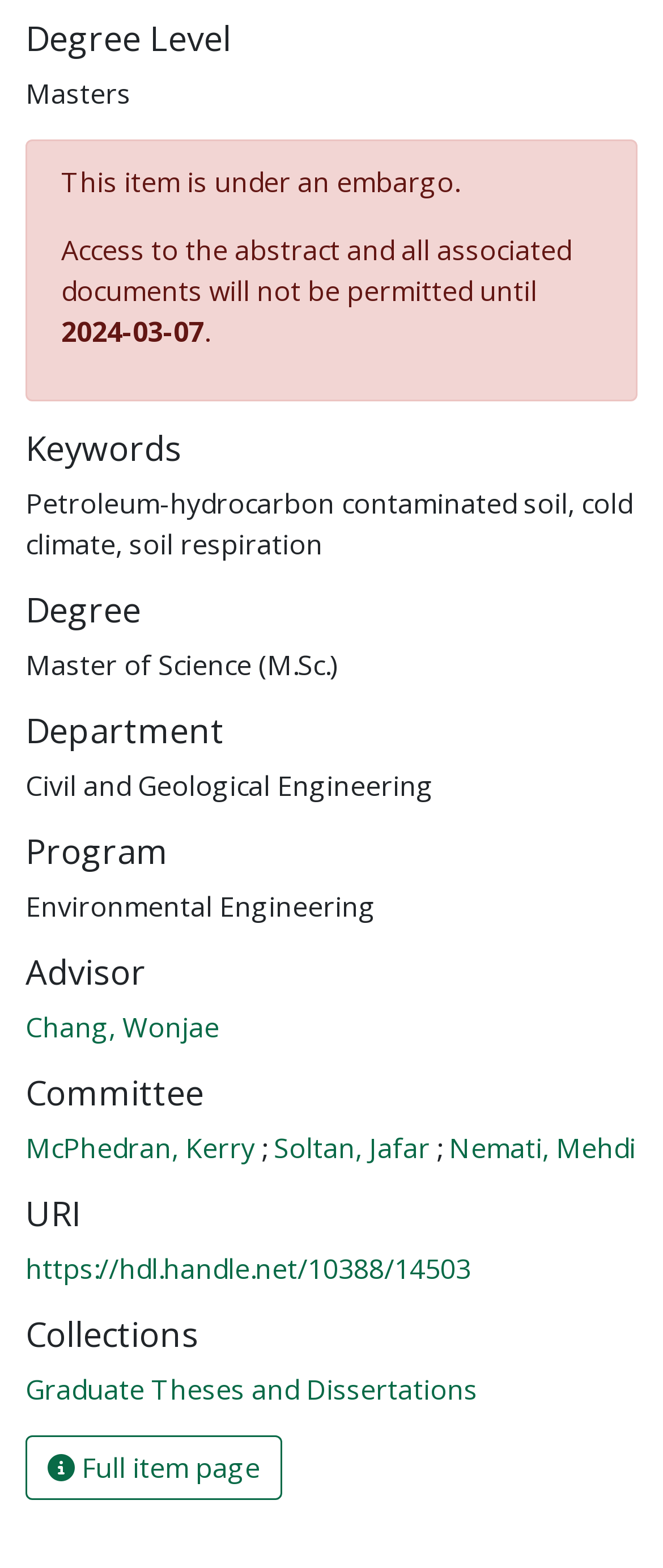Provide a brief response using a word or short phrase to this question:
Who is the advisor of the item?

Chang, Wonjae